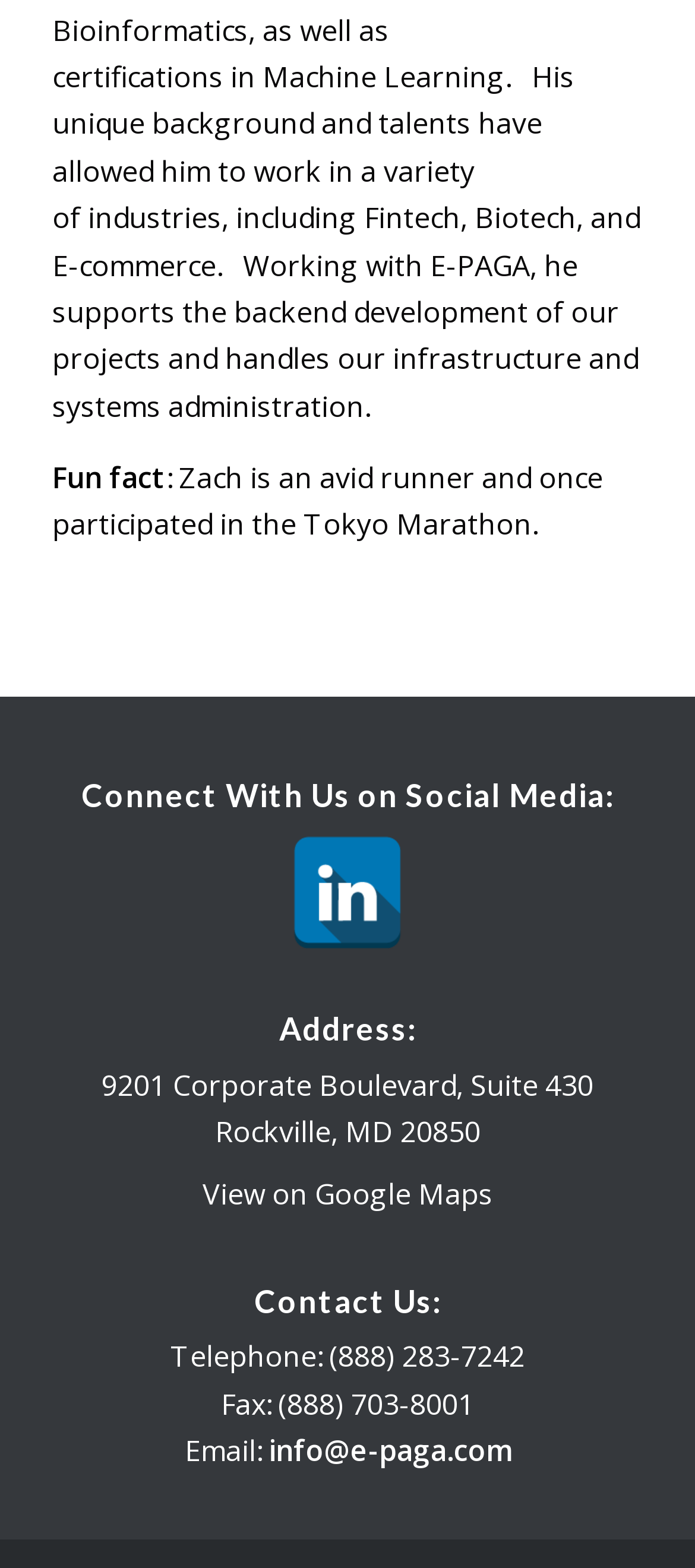Locate the bounding box for the described UI element: "info@e-paga.com". Ensure the coordinates are four float numbers between 0 and 1, formatted as [left, top, right, bottom].

[0.386, 0.913, 0.735, 0.938]